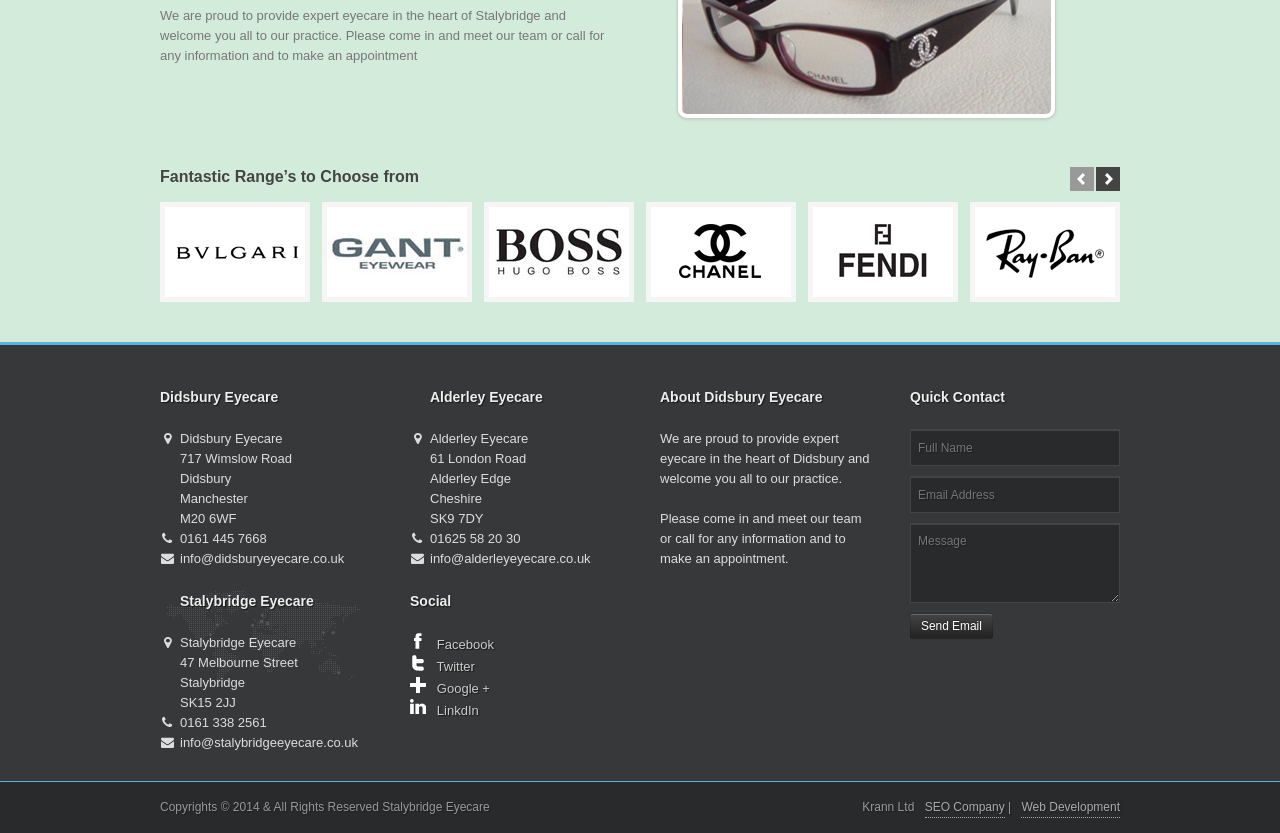Please specify the bounding box coordinates of the element that should be clicked to execute the given instruction: 'Click Facebook'. Ensure the coordinates are four float numbers between 0 and 1, expressed as [left, top, right, bottom].

[0.32, 0.764, 0.386, 0.782]